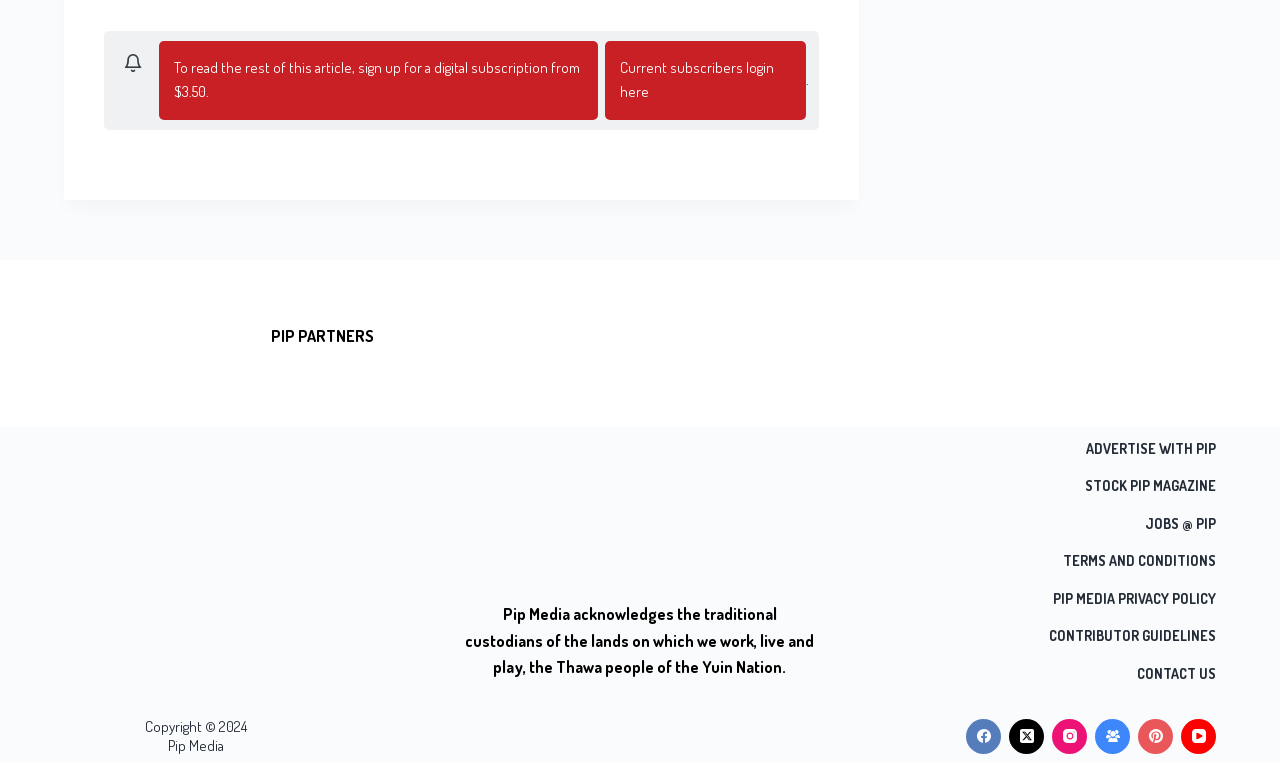Indicate the bounding box coordinates of the element that must be clicked to execute the instruction: "Visit PIP PARTNERS page". The coordinates should be given as four float numbers between 0 and 1, i.e., [left, top, right, bottom].

[0.212, 0.425, 0.292, 0.456]